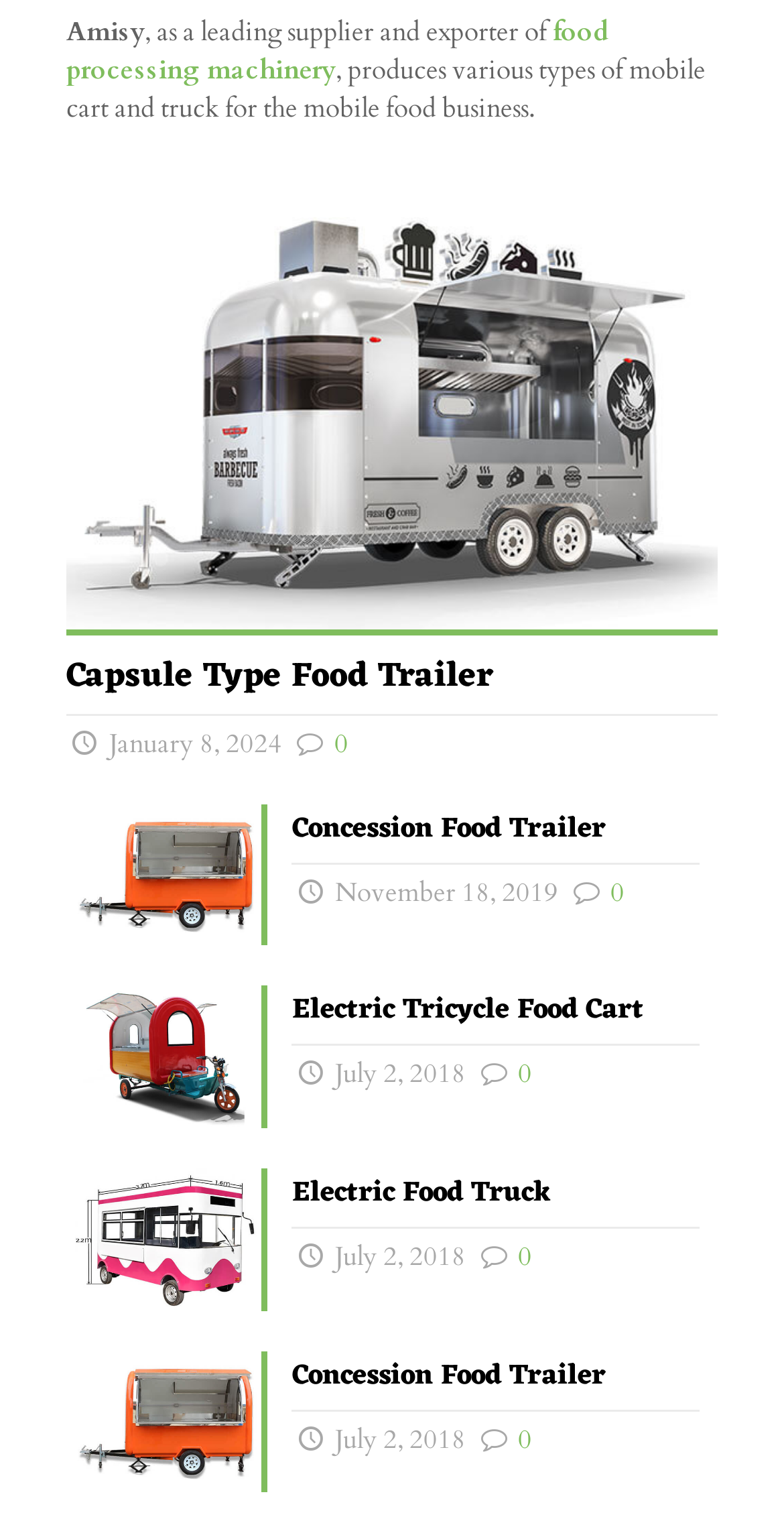What is the company name?
Provide a concise answer using a single word or phrase based on the image.

Amisy